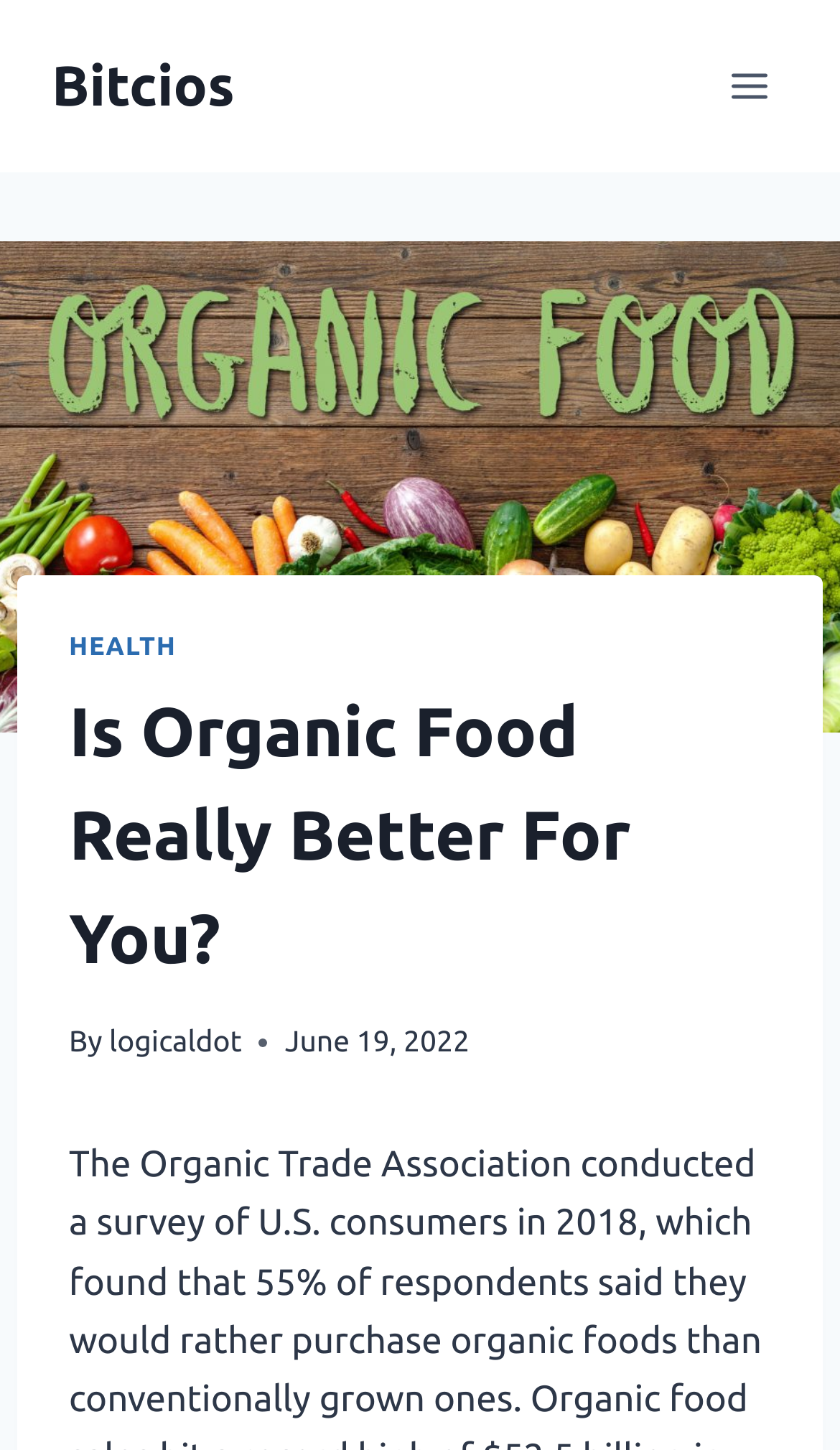Identify the bounding box coordinates for the UI element described as follows: "Bitcios". Ensure the coordinates are four float numbers between 0 and 1, formatted as [left, top, right, bottom].

[0.062, 0.036, 0.279, 0.083]